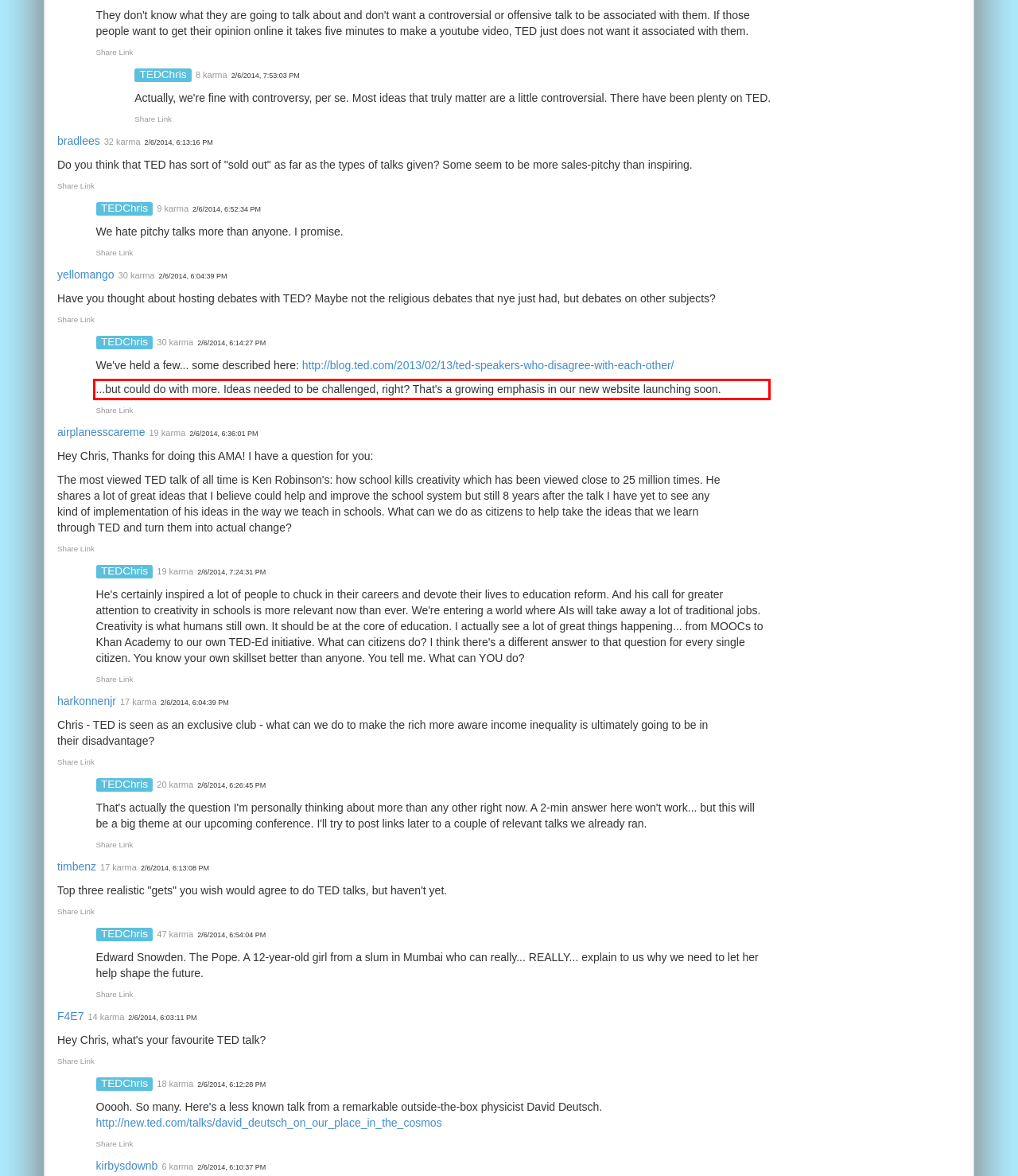Identify and transcribe the text content enclosed by the red bounding box in the given screenshot.

...but could do with more. Ideas needed to be challenged, right? That's a growing emphasis in our new website launching soon.